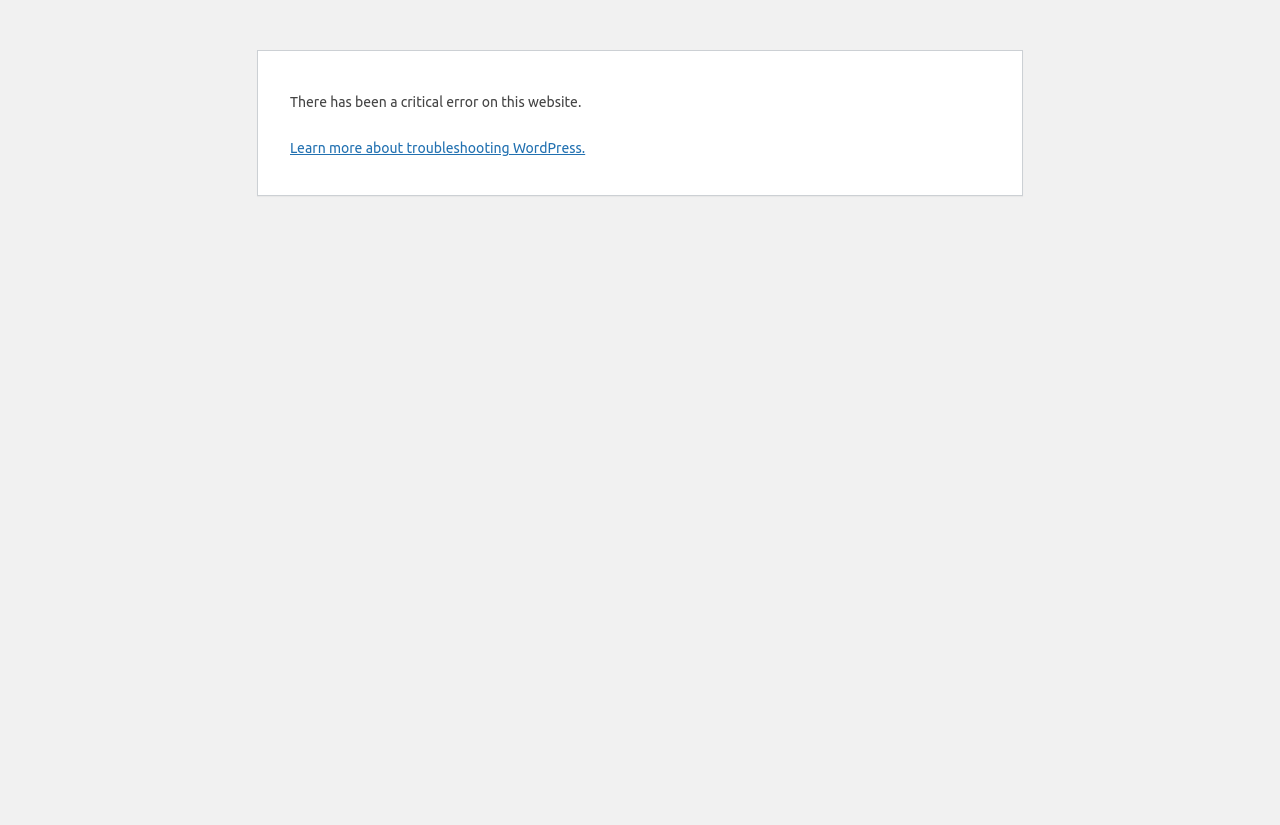Extract the bounding box coordinates for the UI element described by the text: "Learn more about troubleshooting WordPress.". The coordinates should be in the form of [left, top, right, bottom] with values between 0 and 1.

[0.227, 0.17, 0.457, 0.189]